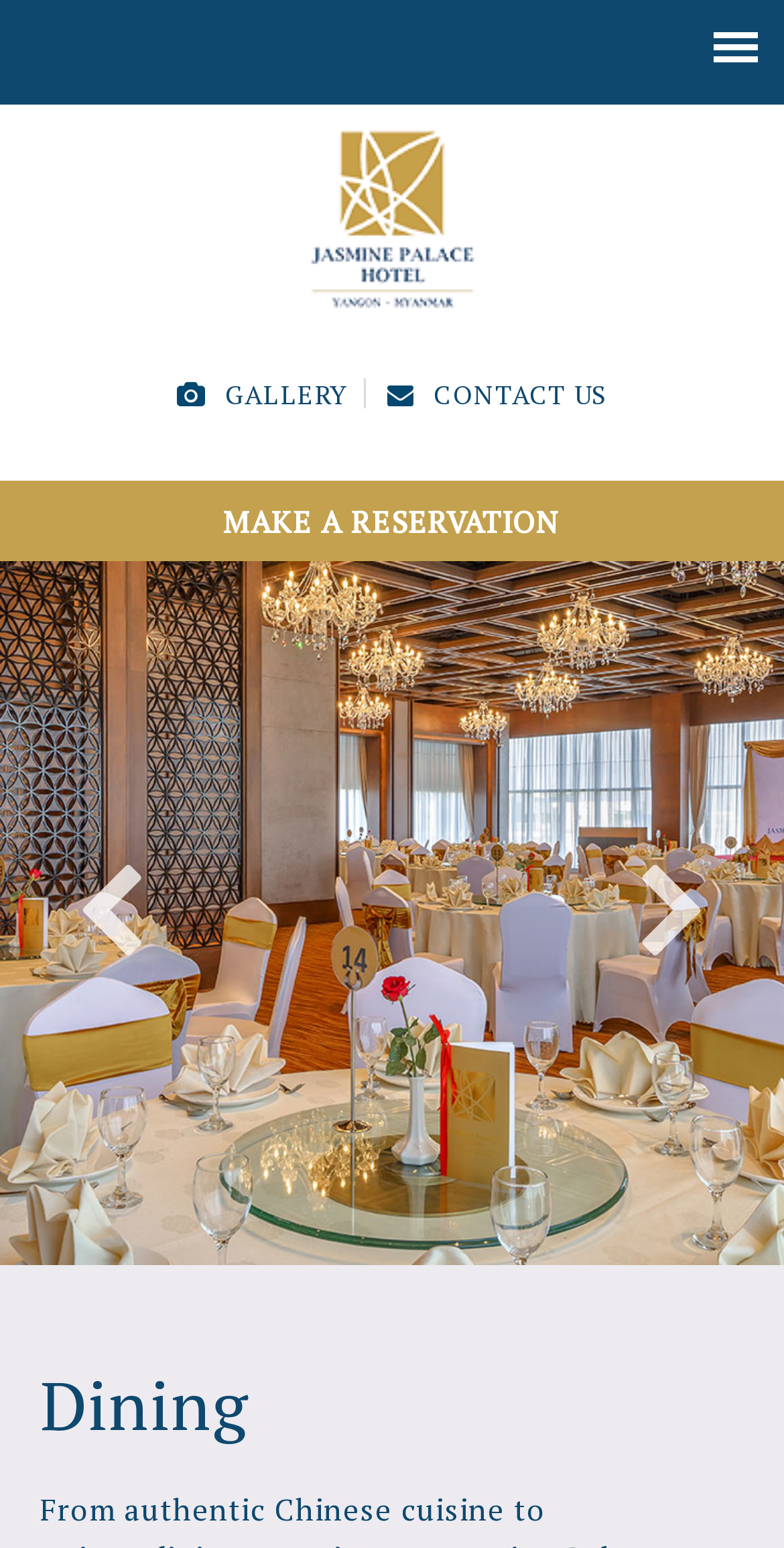Identify the bounding box of the HTML element described here: "Make a reservation". Provide the coordinates as four float numbers between 0 and 1: [left, top, right, bottom].

[0.0, 0.31, 1.0, 0.362]